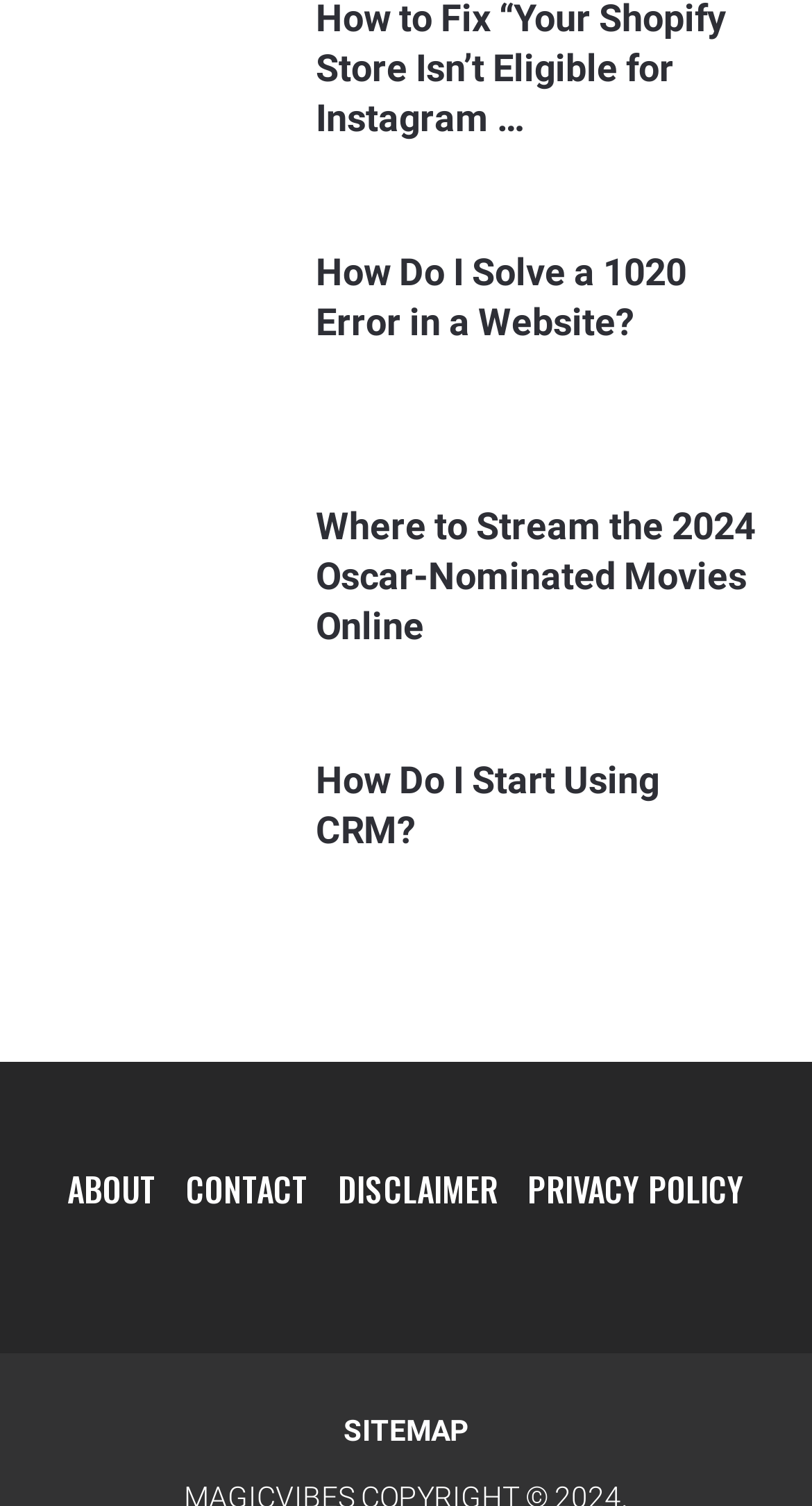How many image elements are on the webpage?
Please provide a single word or phrase based on the screenshot.

4